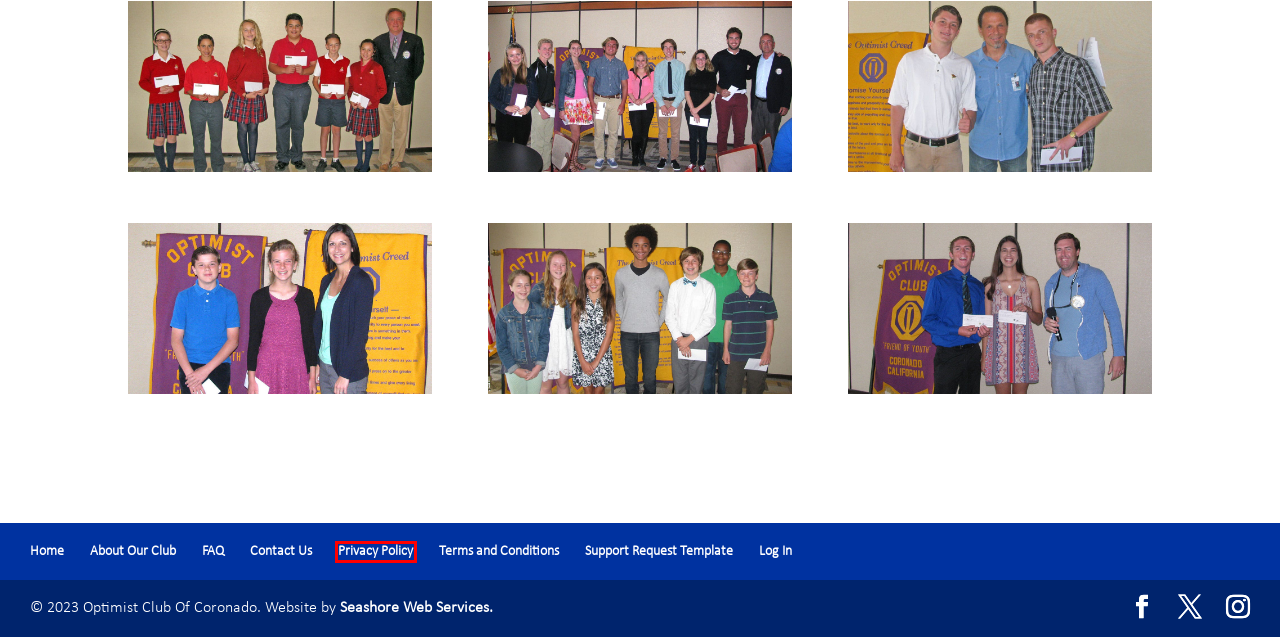You have been given a screenshot of a webpage with a red bounding box around a UI element. Select the most appropriate webpage description for the new webpage that appears after clicking the element within the red bounding box. The choices are:
A. Seashore Web Services – Creative, Affordable, Contemporary
B. Youth Activities – Optimist Club of Coronado
C. Privacy Policy – Optimist Club of Coronado
D. About Our Club – Optimist Club of Coronado
E. Youth Activities Archives – Optimist Club of Coronado
F. Terms and Conditions – Optimist Club of Coronado
G. Become An Optimist – Optimist Club of Coronado
H. Optimist Club of Coronado Pickleball Tournament 2024 - Coronado, CA 2024

C